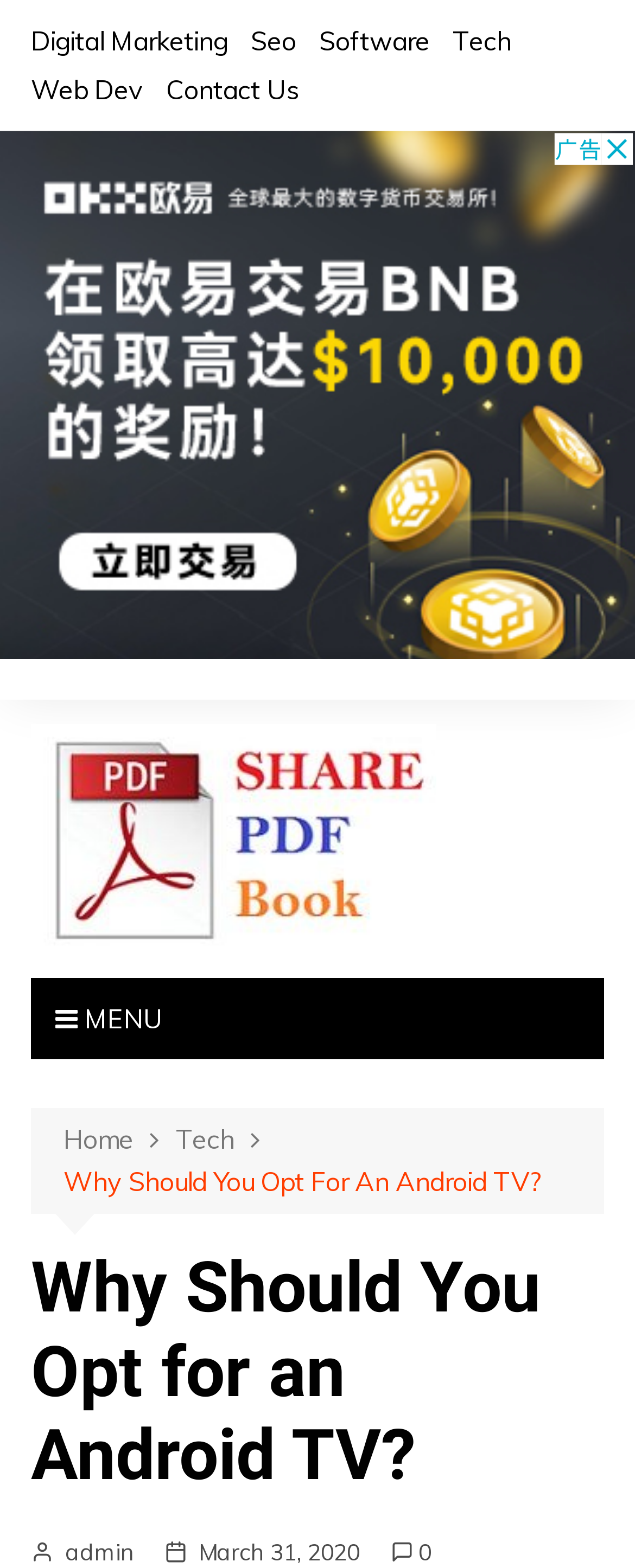Please locate the bounding box coordinates of the element that should be clicked to achieve the given instruction: "Click on Digital Marketing".

[0.048, 0.01, 0.359, 0.042]